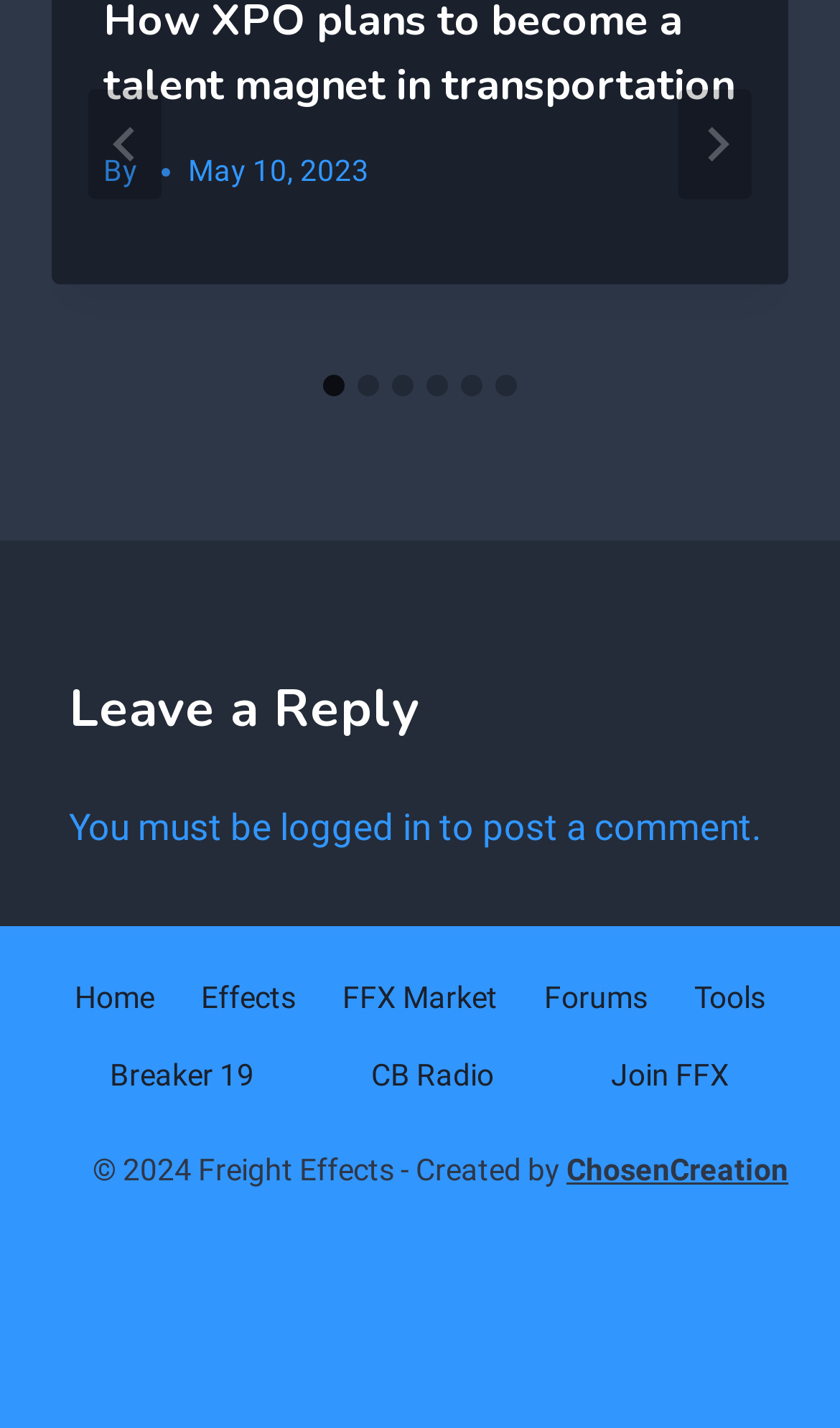Use a single word or phrase to answer the question: What is the purpose of the buttons 'Go to last slide' and 'Next'?

Navigation